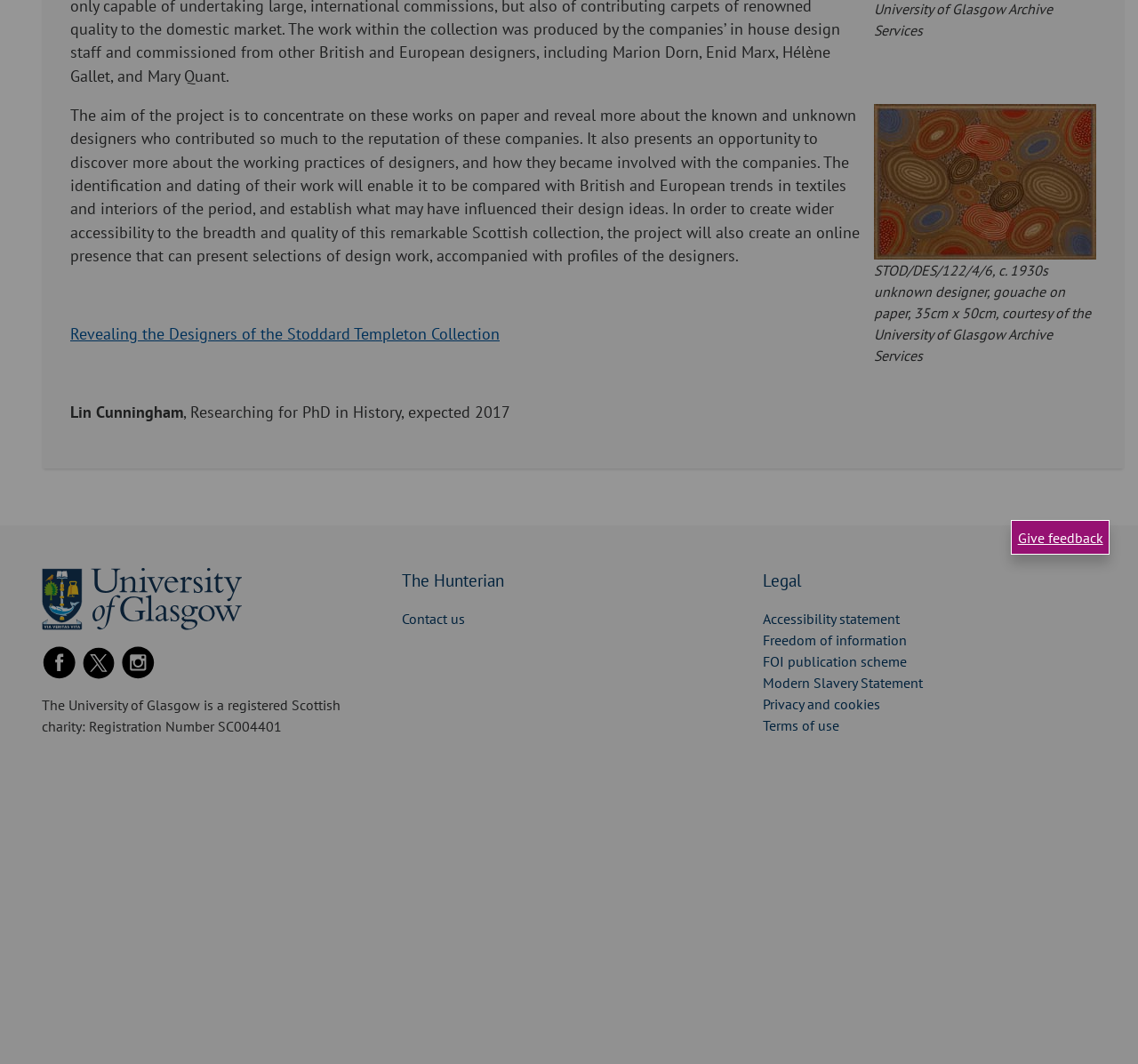Please provide the bounding box coordinates in the format (top-left x, top-left y, bottom-right x, bottom-right y). Remember, all values are floating point numbers between 0 and 1. What is the bounding box coordinate of the region described as: Freedom of information

[0.67, 0.593, 0.797, 0.61]